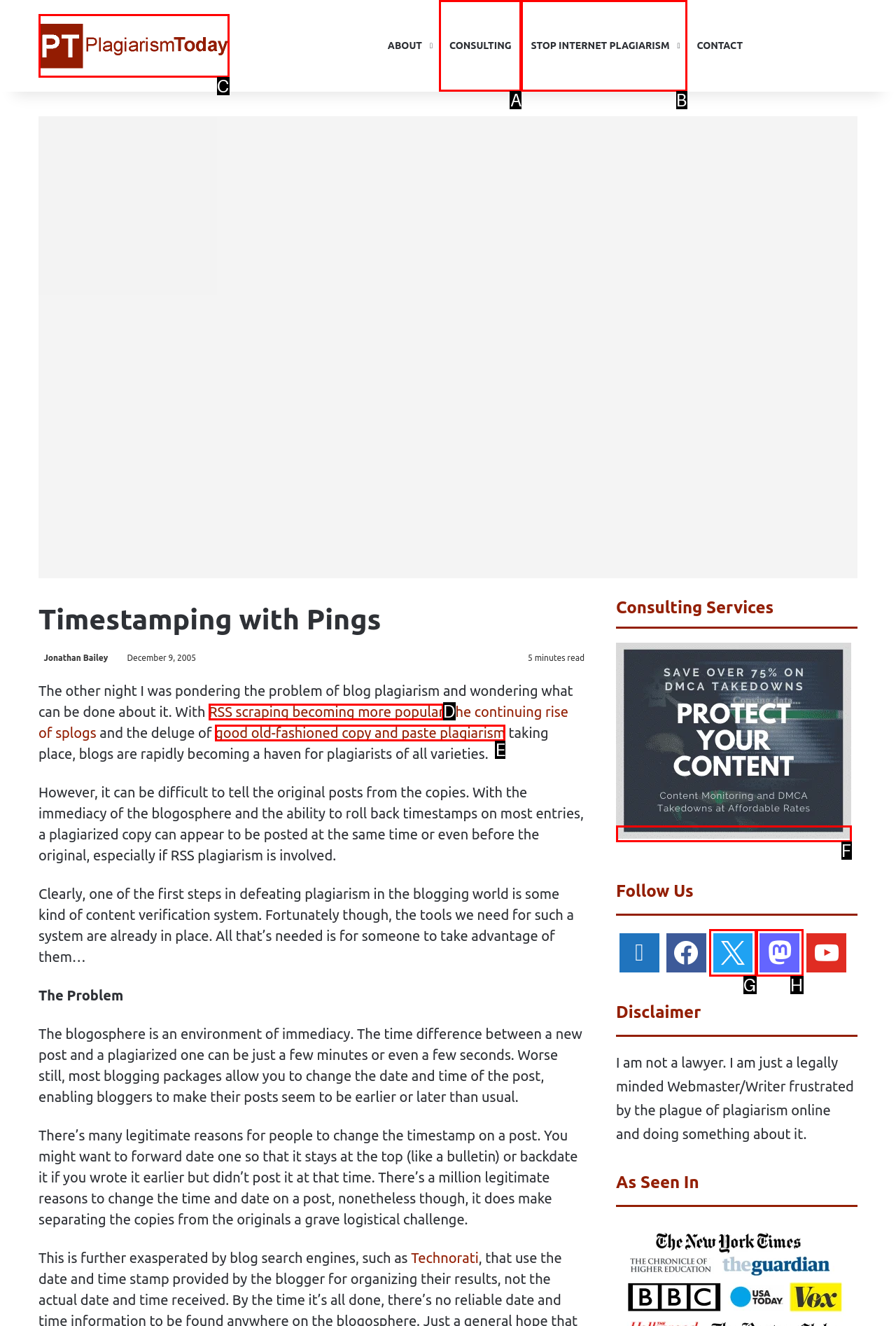From the provided options, which letter corresponds to the element described as: RSS scraping becoming more popular
Answer with the letter only.

D